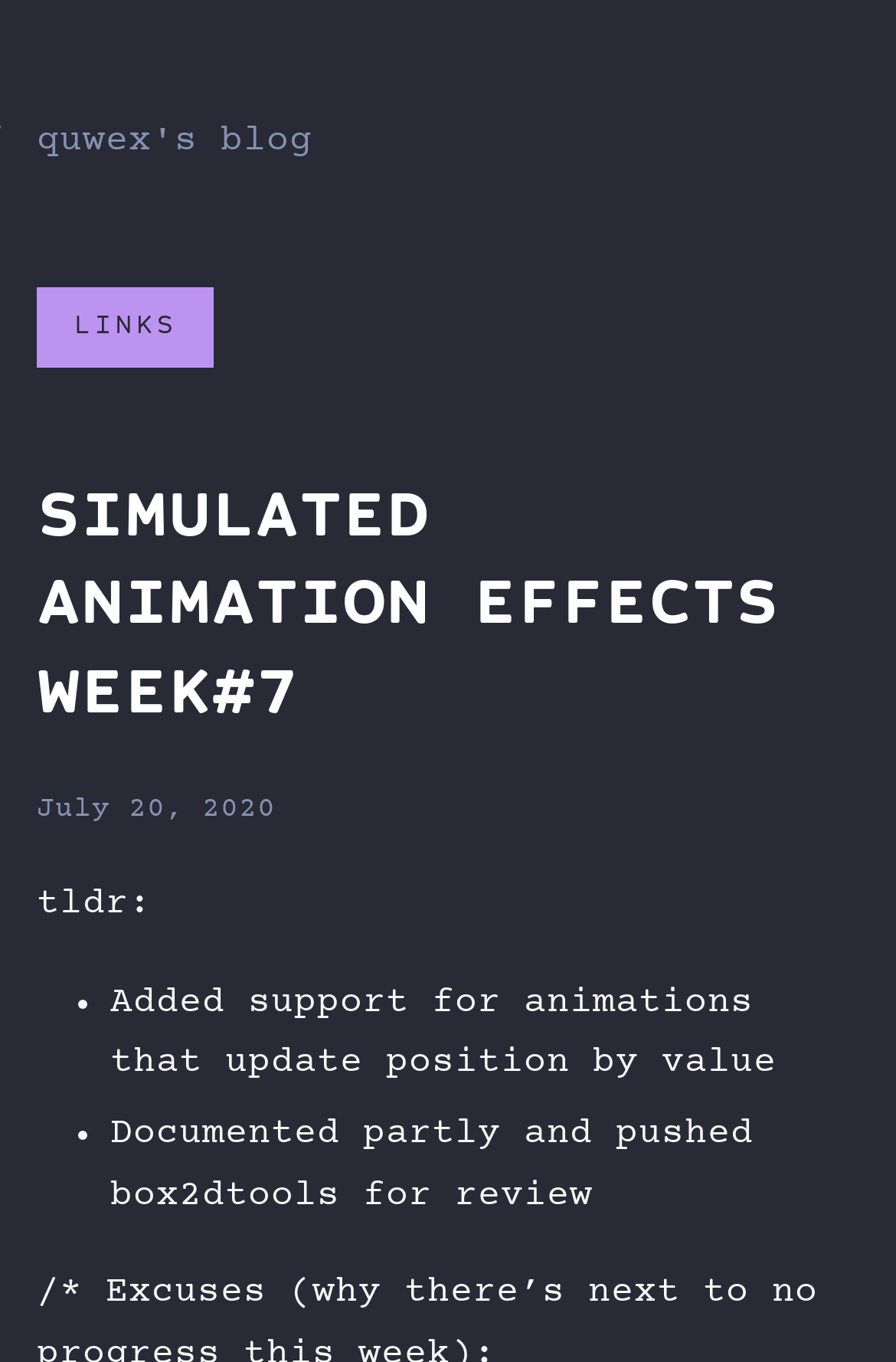Extract the bounding box coordinates of the UI element described by: "Links". The coordinates should include four float numbers ranging from 0 to 1, e.g., [left, top, right, bottom].

[0.041, 0.211, 0.238, 0.27]